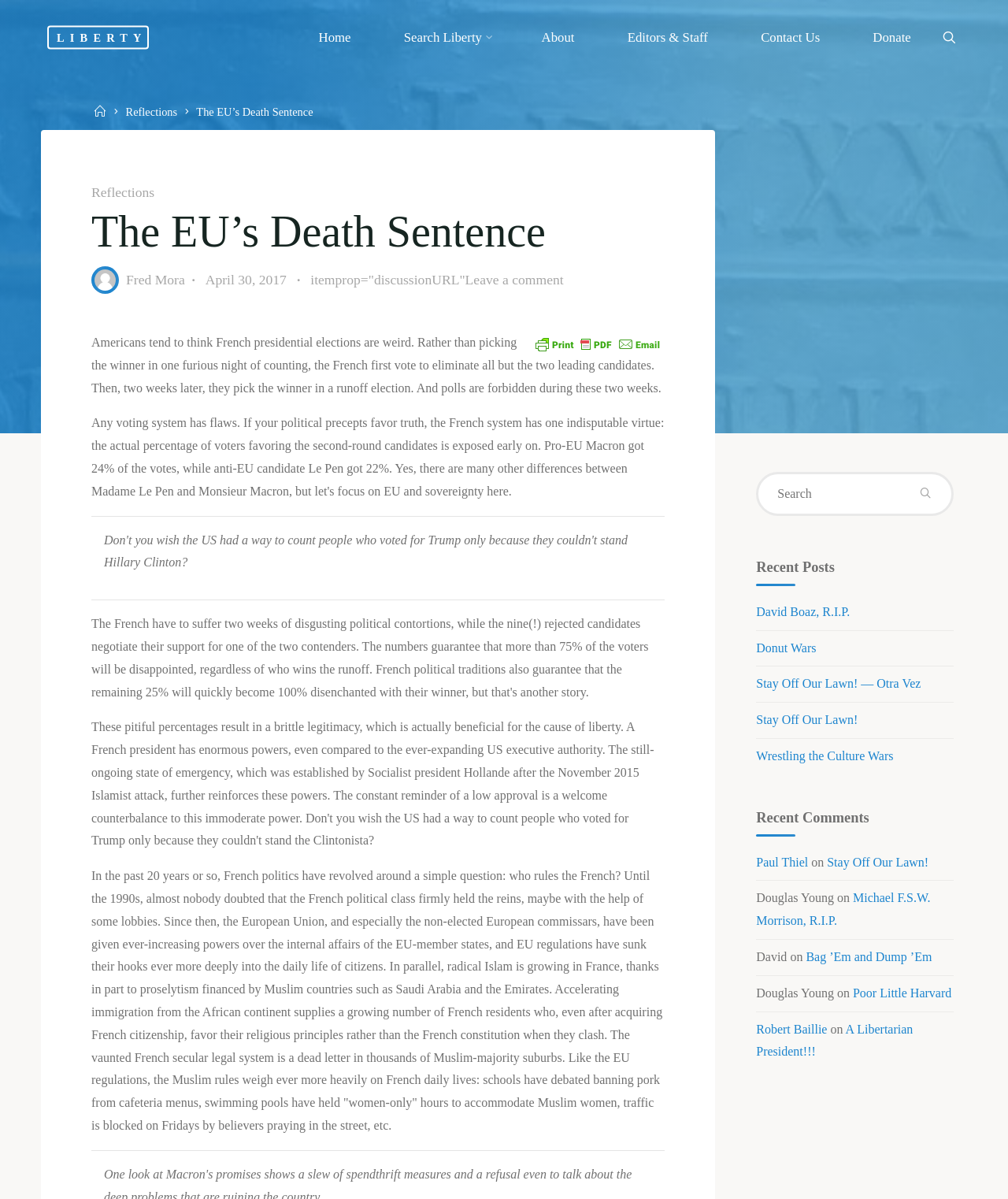Who wrote the article? Analyze the screenshot and reply with just one word or a short phrase.

Fred Mora